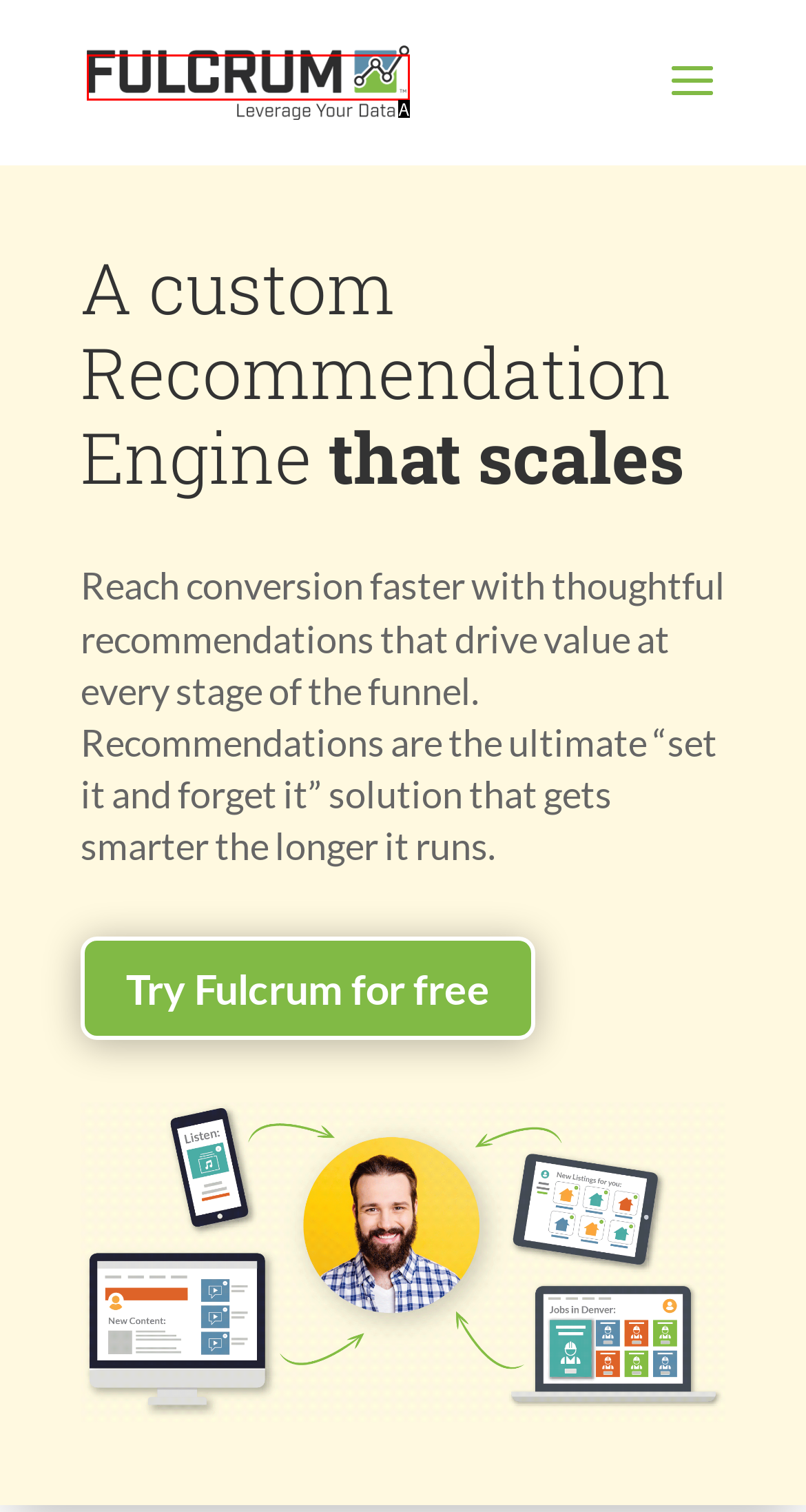Select the option that corresponds to the description: alt="Fulcrum SaaS"
Respond with the letter of the matching choice from the options provided.

A